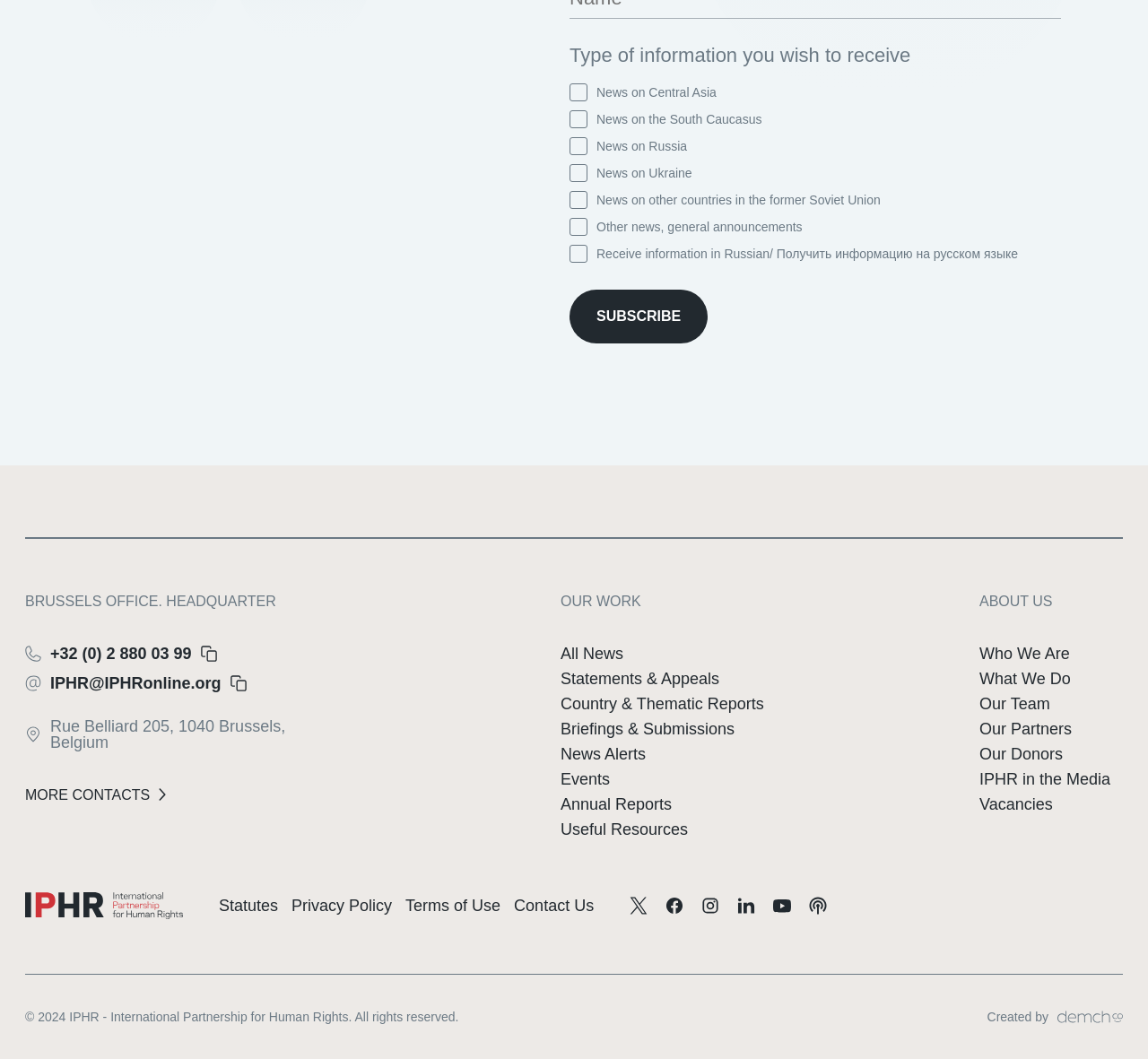Using the image as a reference, answer the following question in as much detail as possible:
What is the name of the organization?

The name of the organization is IPHR, which stands for International Partnership for Human Rights, as indicated by the logo and the text 'BRUSSELS OFFICE. HEADQUARTER'.